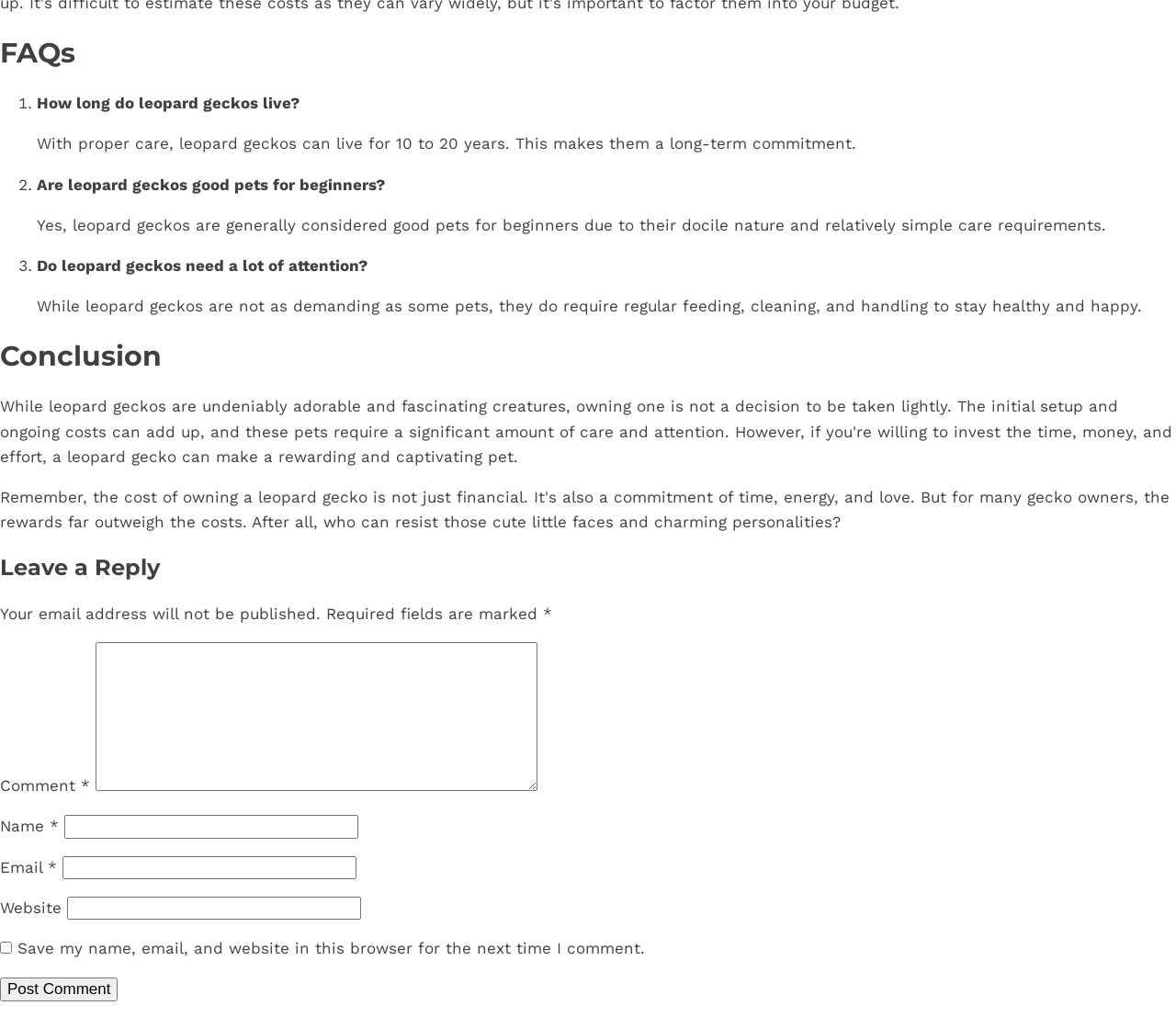Bounding box coordinates are specified in the format (top-left x, top-left y, bottom-right x, bottom-right y). All values are floating point numbers bounded between 0 and 1. Please provide the bounding box coordinate of the region this sentence describes: July 2021

None